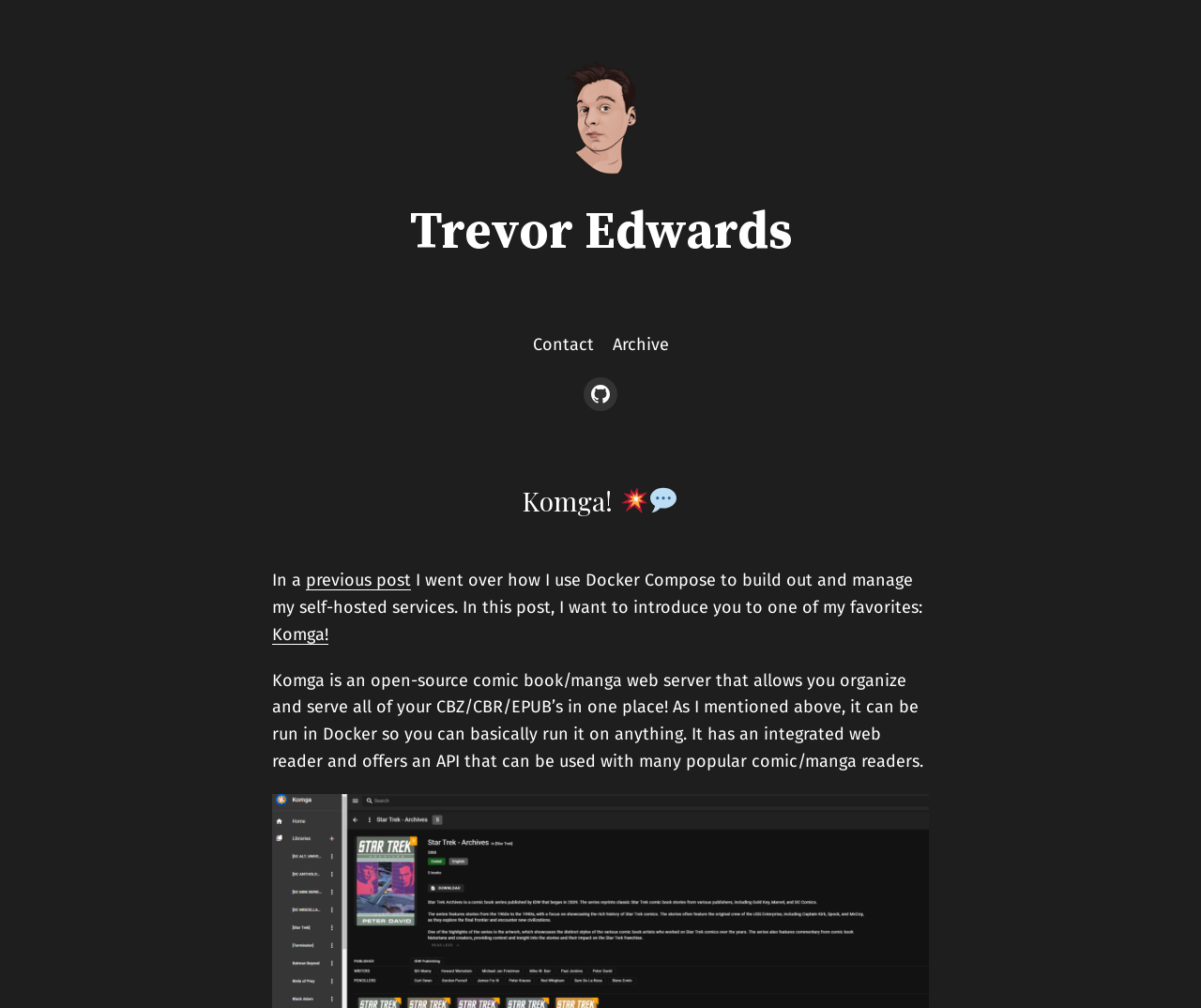What is the author's name?
Please provide a single word or phrase as your answer based on the image.

Trevor Edwards